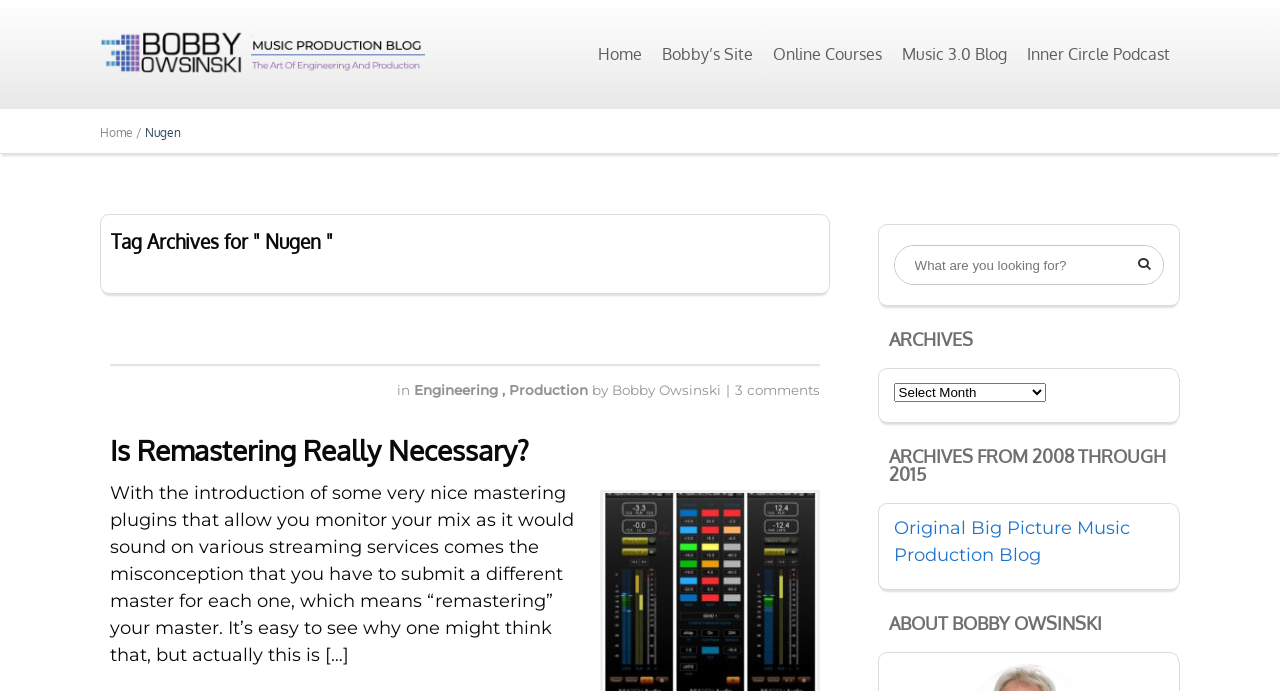Provide a short, one-word or phrase answer to the question below:
What is the name of the music production blog?

Bobby Owsinski's Music Production Blog